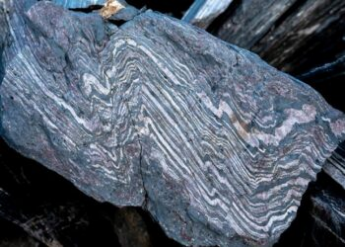Can you look at the image and give a comprehensive answer to the question:
What does the rock provide insights into?

The banded iron formation is significant because it exemplifies the Earth's ancient volcanic and sedimentary processes, thereby providing valuable insights into the planet's early atmosphere and oceans.